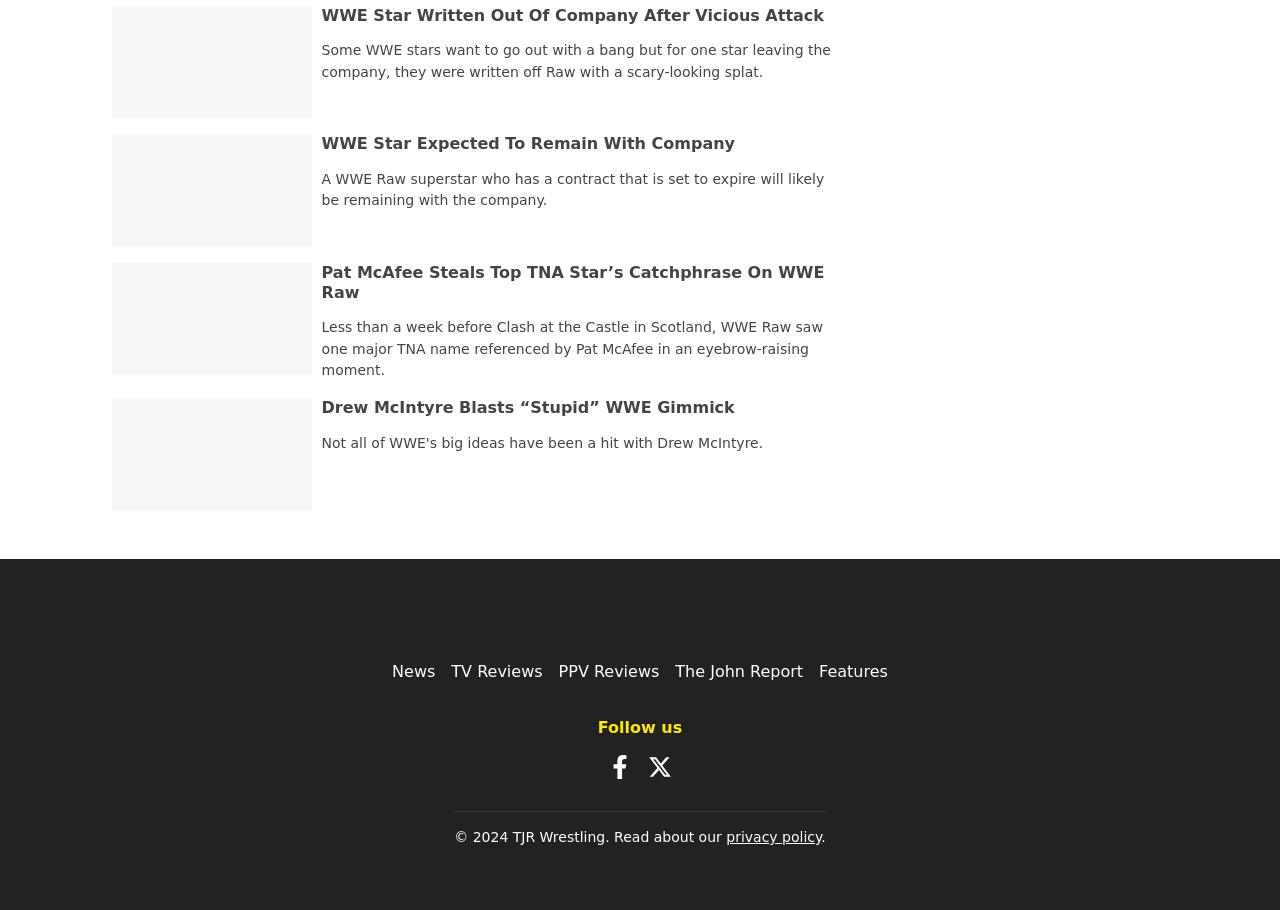Determine the bounding box coordinates of the clickable region to carry out the instruction: "Read Drew McIntyre Blasts “Stupid” WWE Gimmick news".

[0.251, 0.437, 0.574, 0.459]